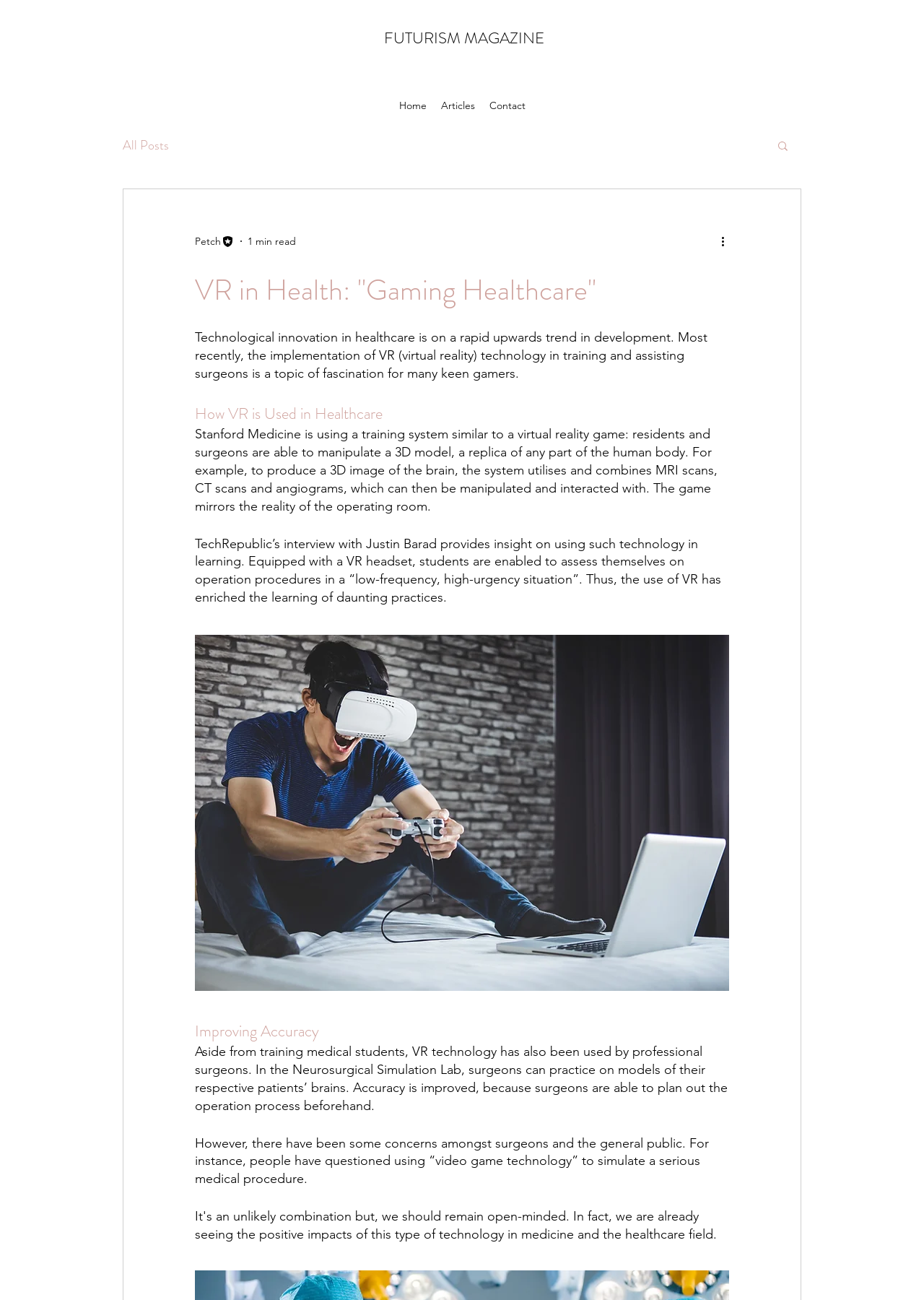What is the name of the magazine?
Examine the image closely and answer the question with as much detail as possible.

I found the answer by looking at the static text element at the top of the webpage, which has a bounding box coordinate of [0.416, 0.021, 0.589, 0.038]. The text content of this element is 'FUTURISM MAGAZINE', which indicates the name of the magazine.